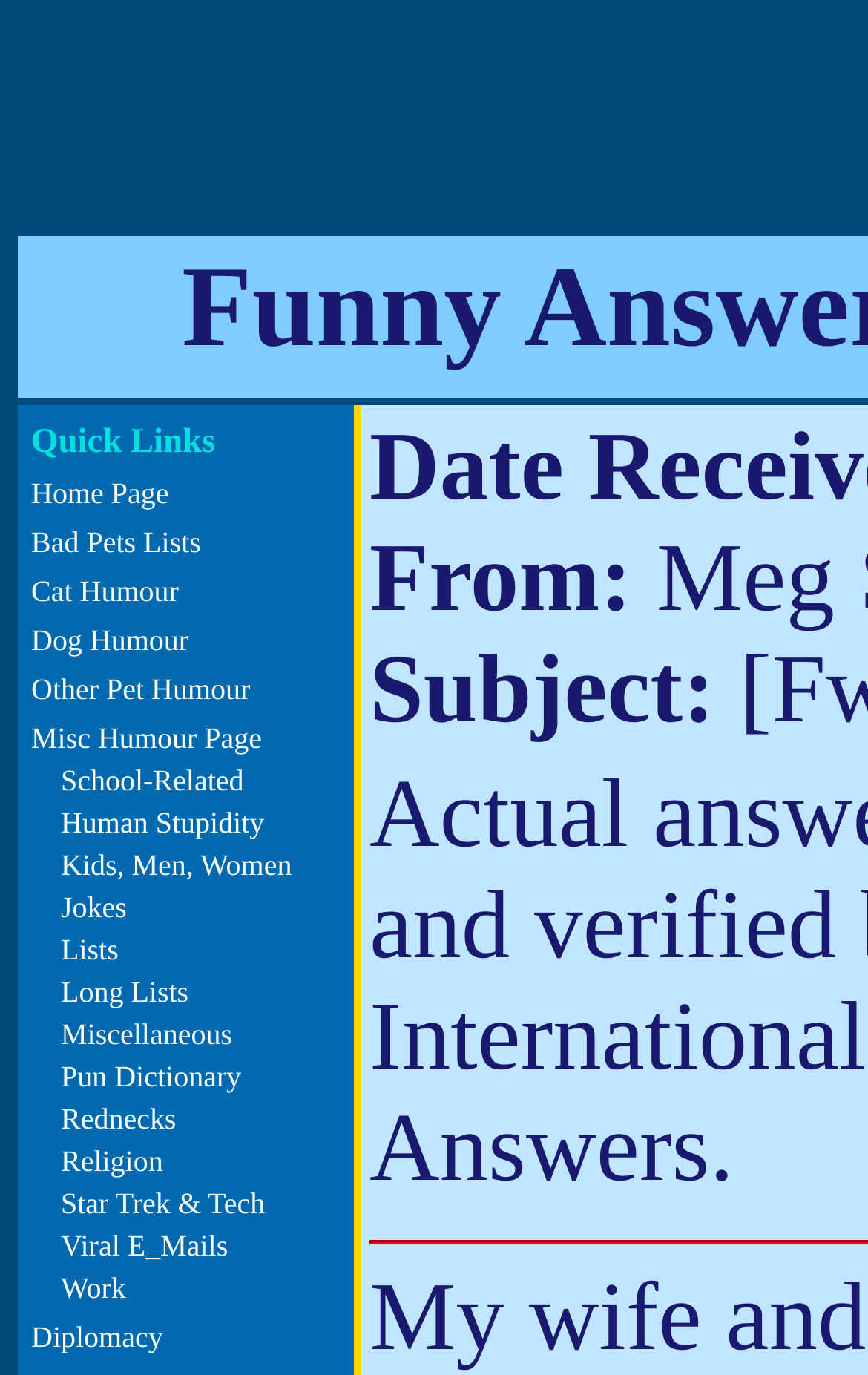Determine the heading of the webpage and extract its text content.

Funny Answering Machine Messages